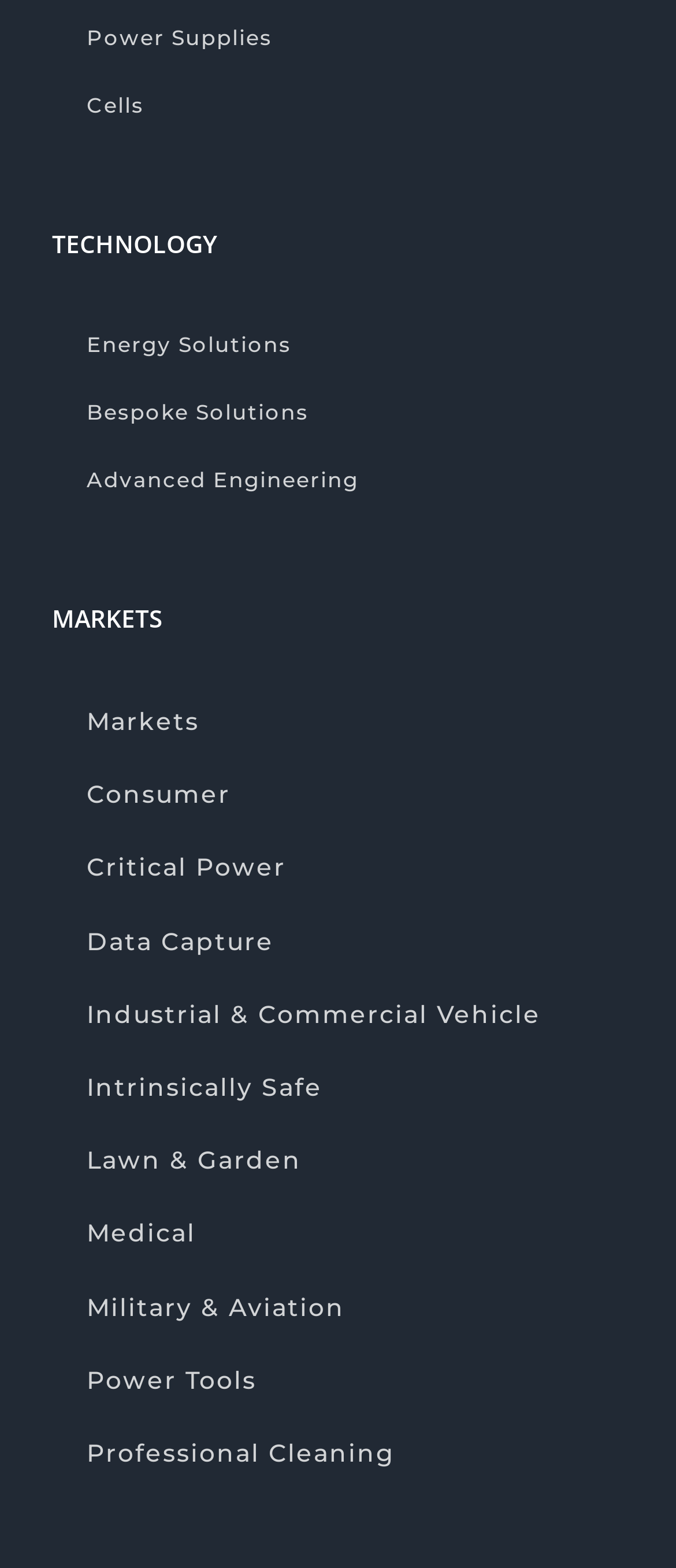Identify the bounding box coordinates of the area you need to click to perform the following instruction: "Learn about Medical".

[0.077, 0.765, 0.921, 0.811]